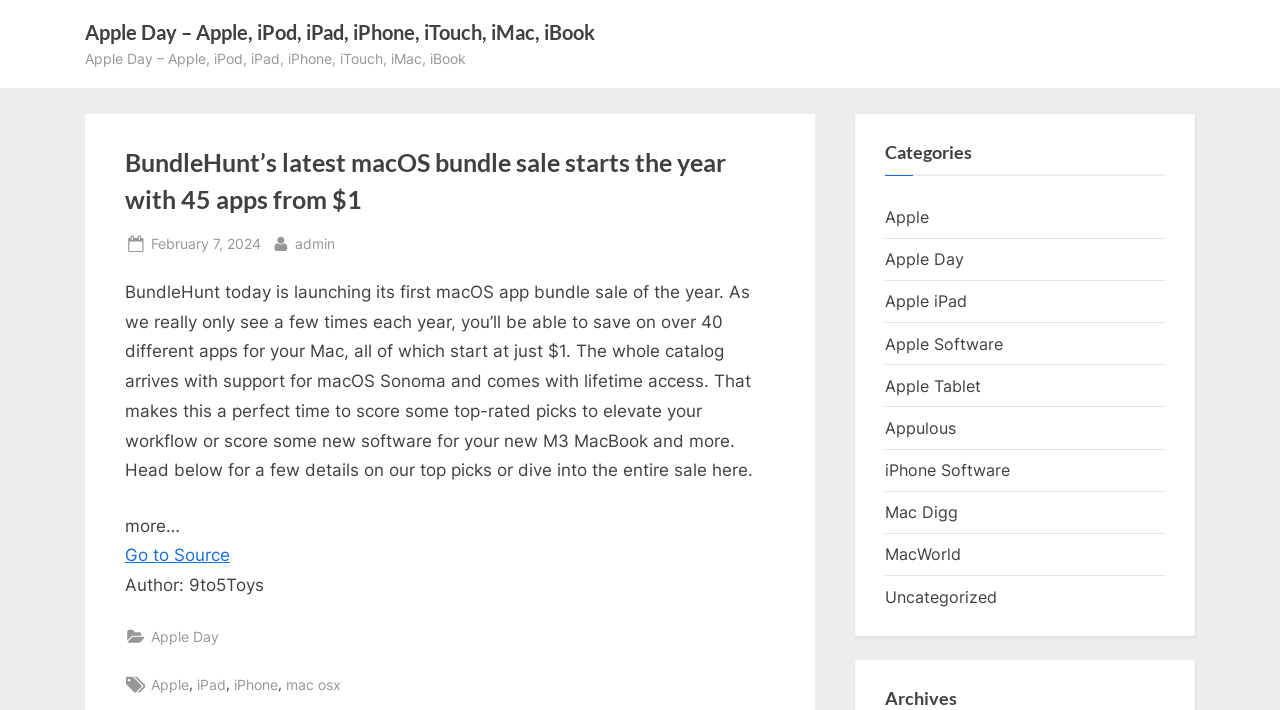How many apps are included in the bundle sale?
Provide an in-depth and detailed explanation in response to the question.

I found the answer by looking at the heading element with the text 'BundleHunt’s latest macOS bundle sale starts the year with 45 apps from $1' which mentions the number of apps included in the sale.